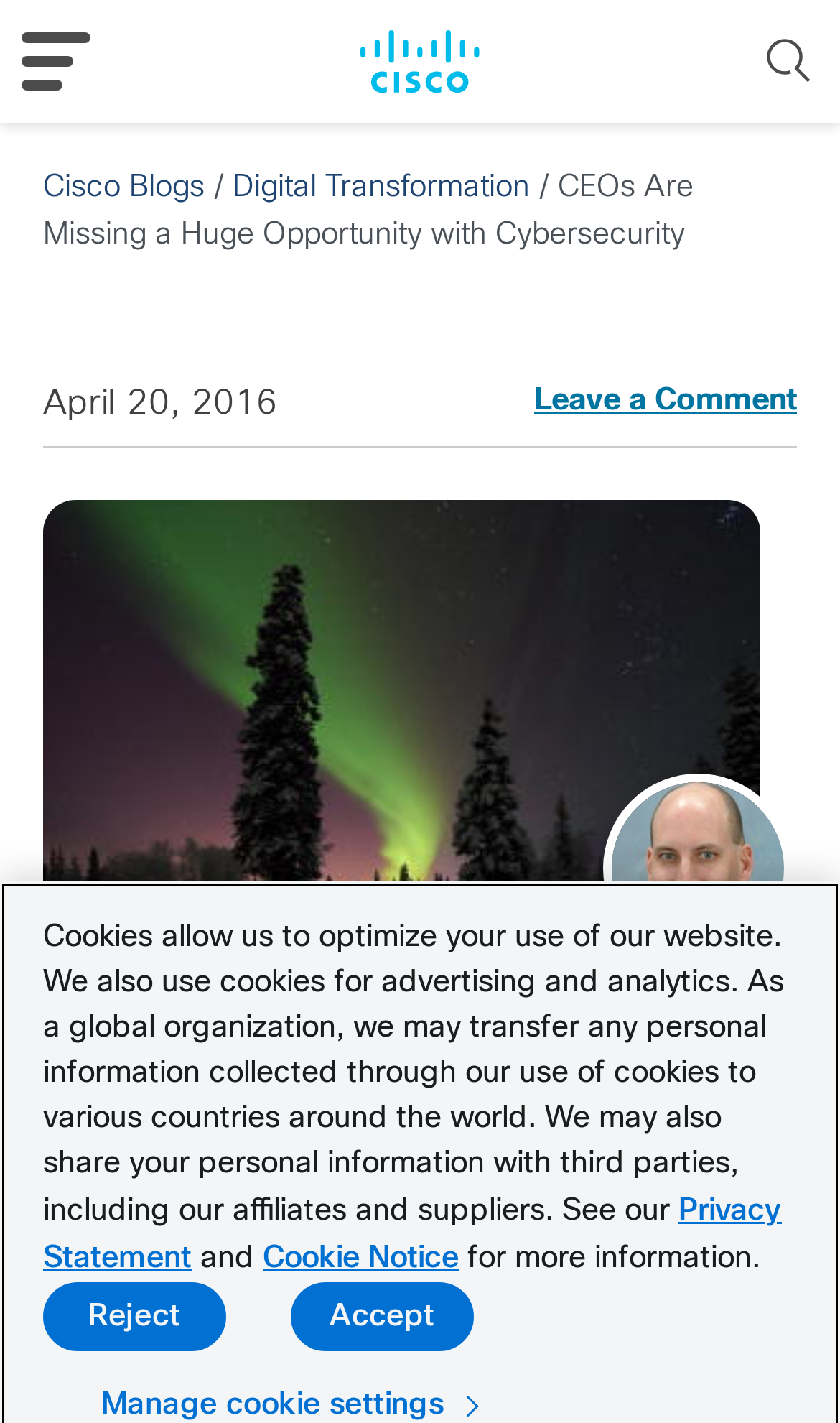What is the name of the blog?
Based on the screenshot, answer the question with a single word or phrase.

Cisco Blogs